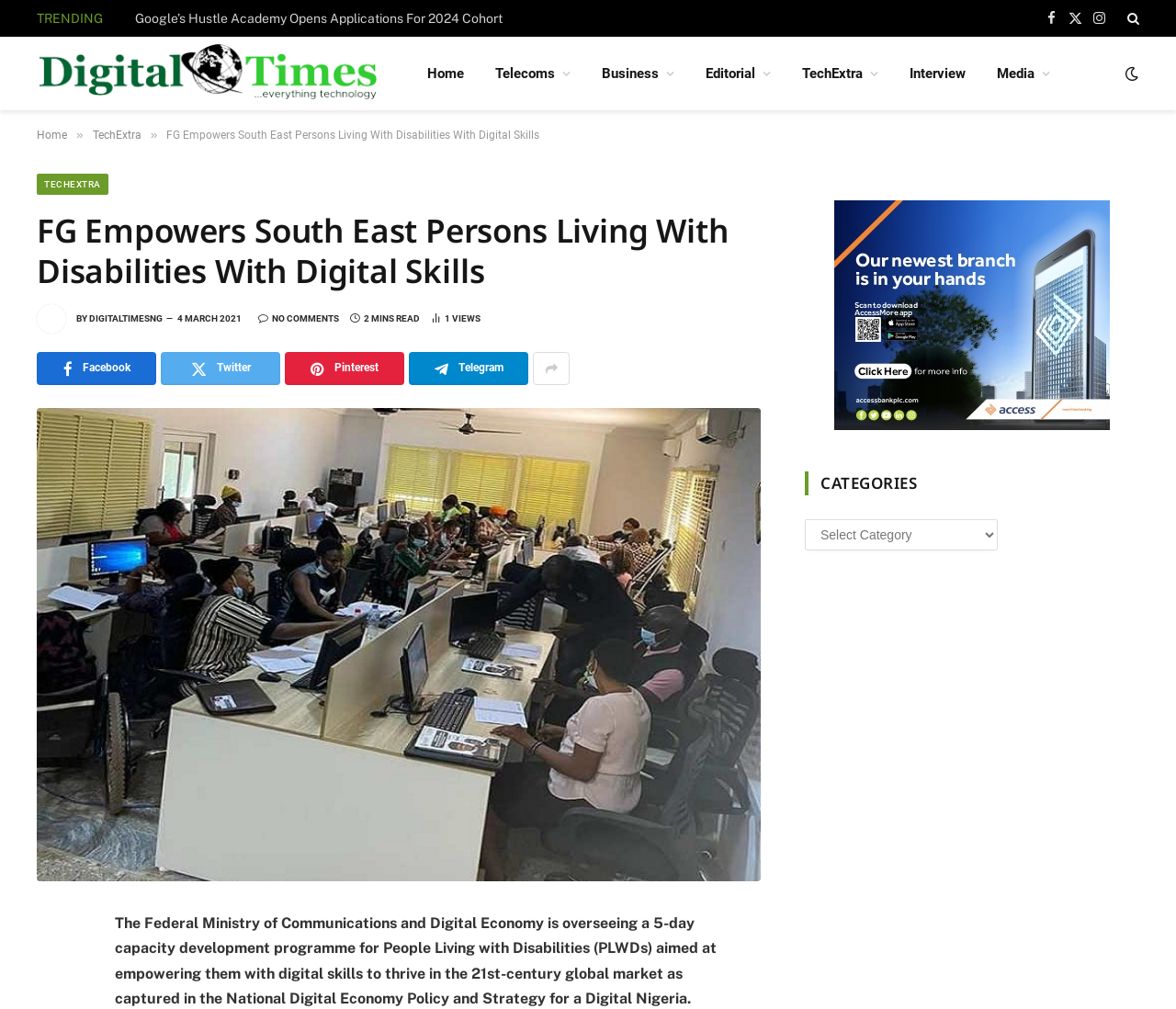Please identify the bounding box coordinates of the element I should click to complete this instruction: 'Read the article 'FG Empowers South East Persons Living With Disabilities With Digital Skills''. The coordinates should be given as four float numbers between 0 and 1, like this: [left, top, right, bottom].

[0.031, 0.209, 0.647, 0.288]